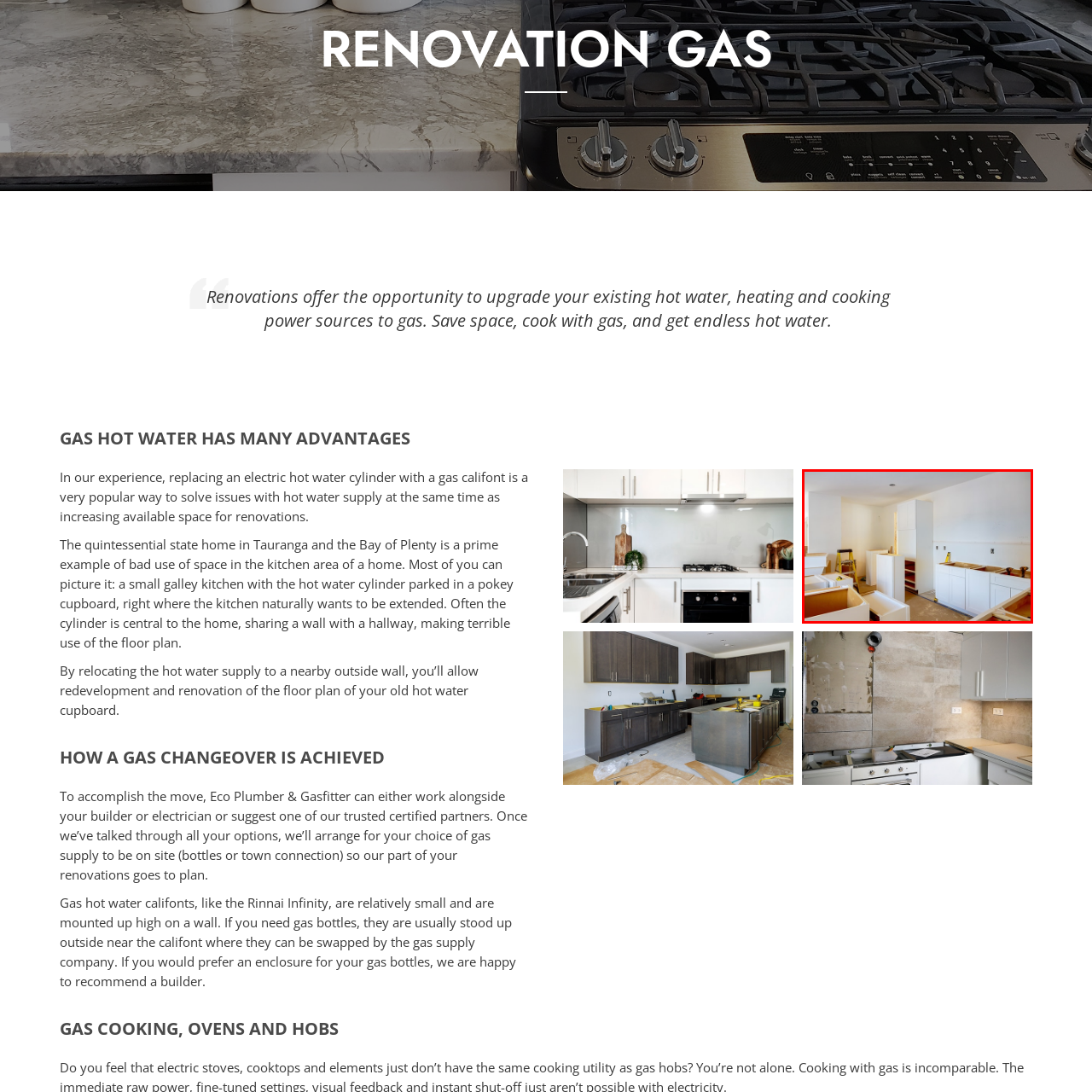Refer to the image within the red outline and provide a one-word or phrase answer to the question:
Is the renovation work complete?

No